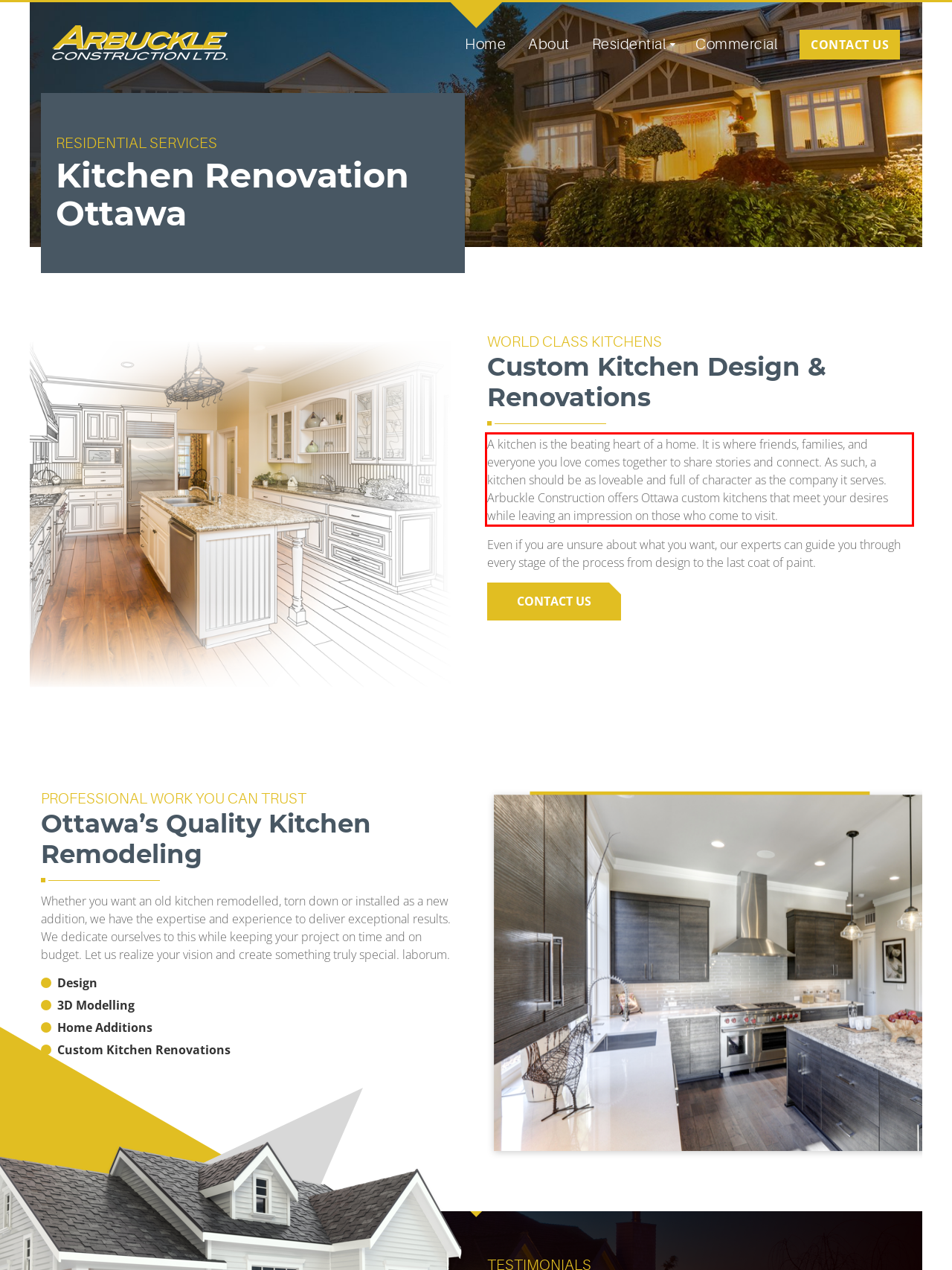You are looking at a screenshot of a webpage with a red rectangle bounding box. Use OCR to identify and extract the text content found inside this red bounding box.

A kitchen is the beating heart of a home. It is where friends, families, and everyone you love comes together to share stories and connect. As such, a kitchen should be as loveable and full of character as the company it serves. Arbuckle Construction offers Ottawa custom kitchens that meet your desires while leaving an impression on those who come to visit.